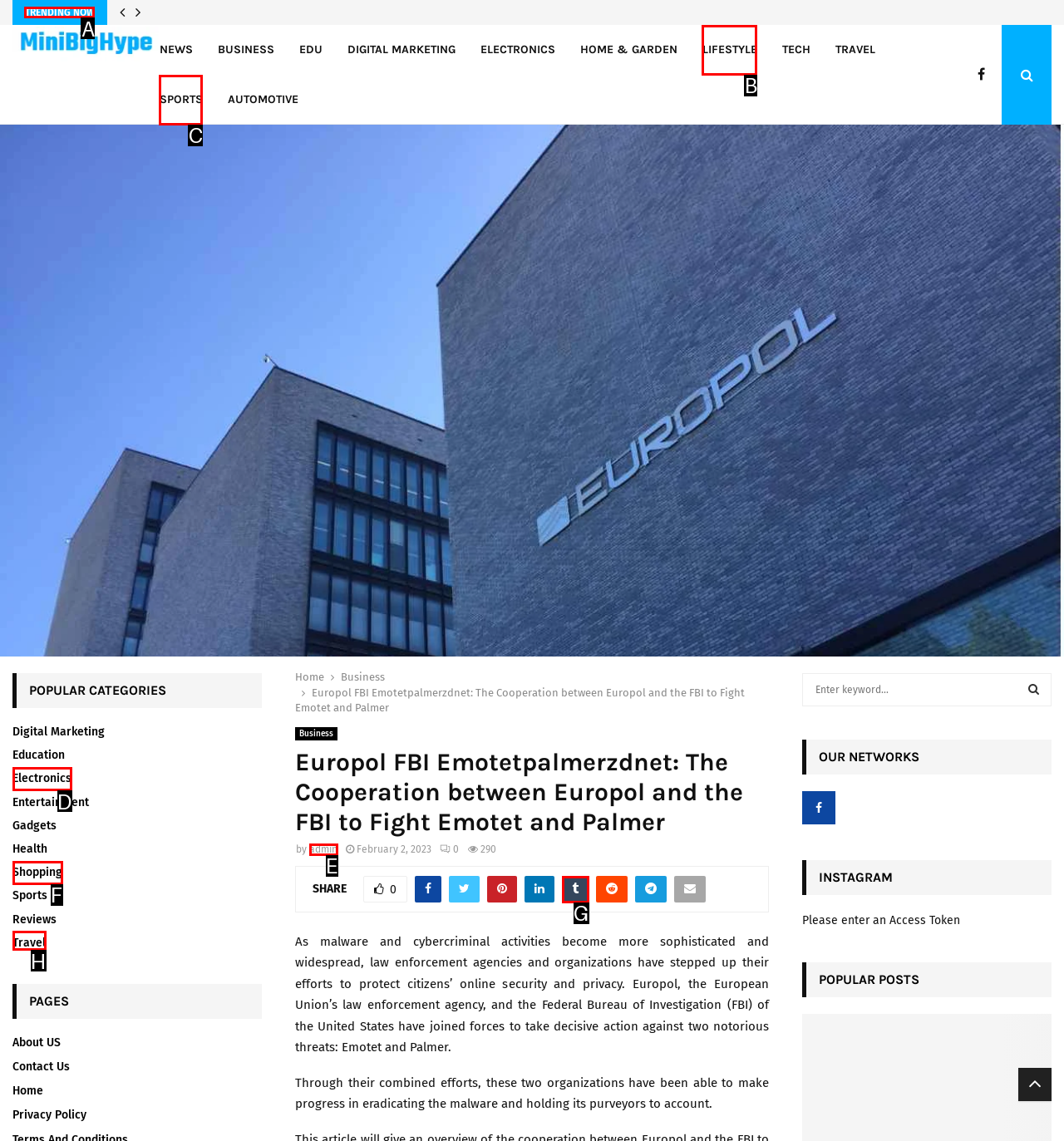Tell me the letter of the UI element I should click to accomplish the task: Click on TRENDING NOW based on the choices provided in the screenshot.

A